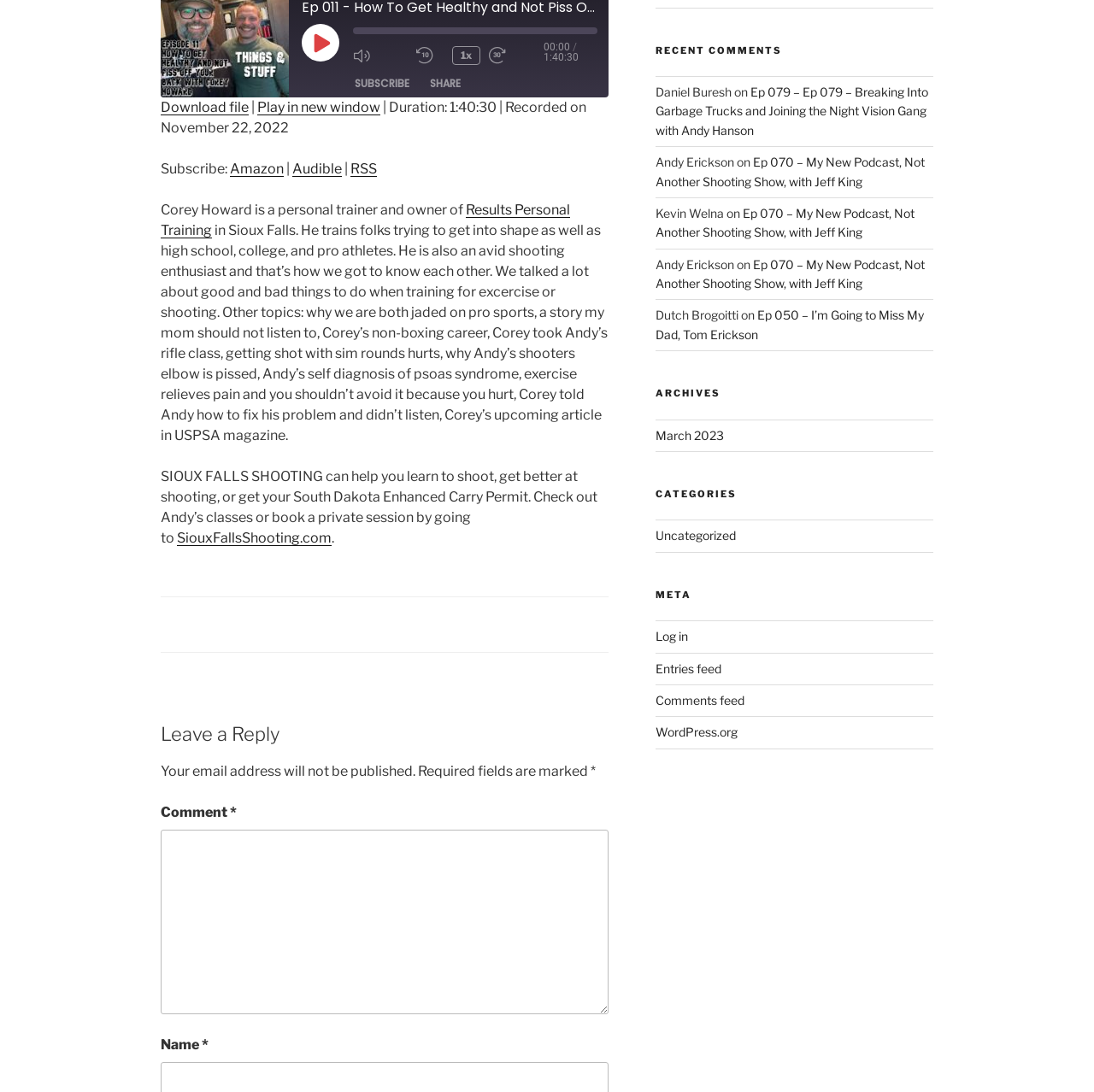What is the duration of the podcast episode?
Based on the visual, give a brief answer using one word or a short phrase.

1:40:30